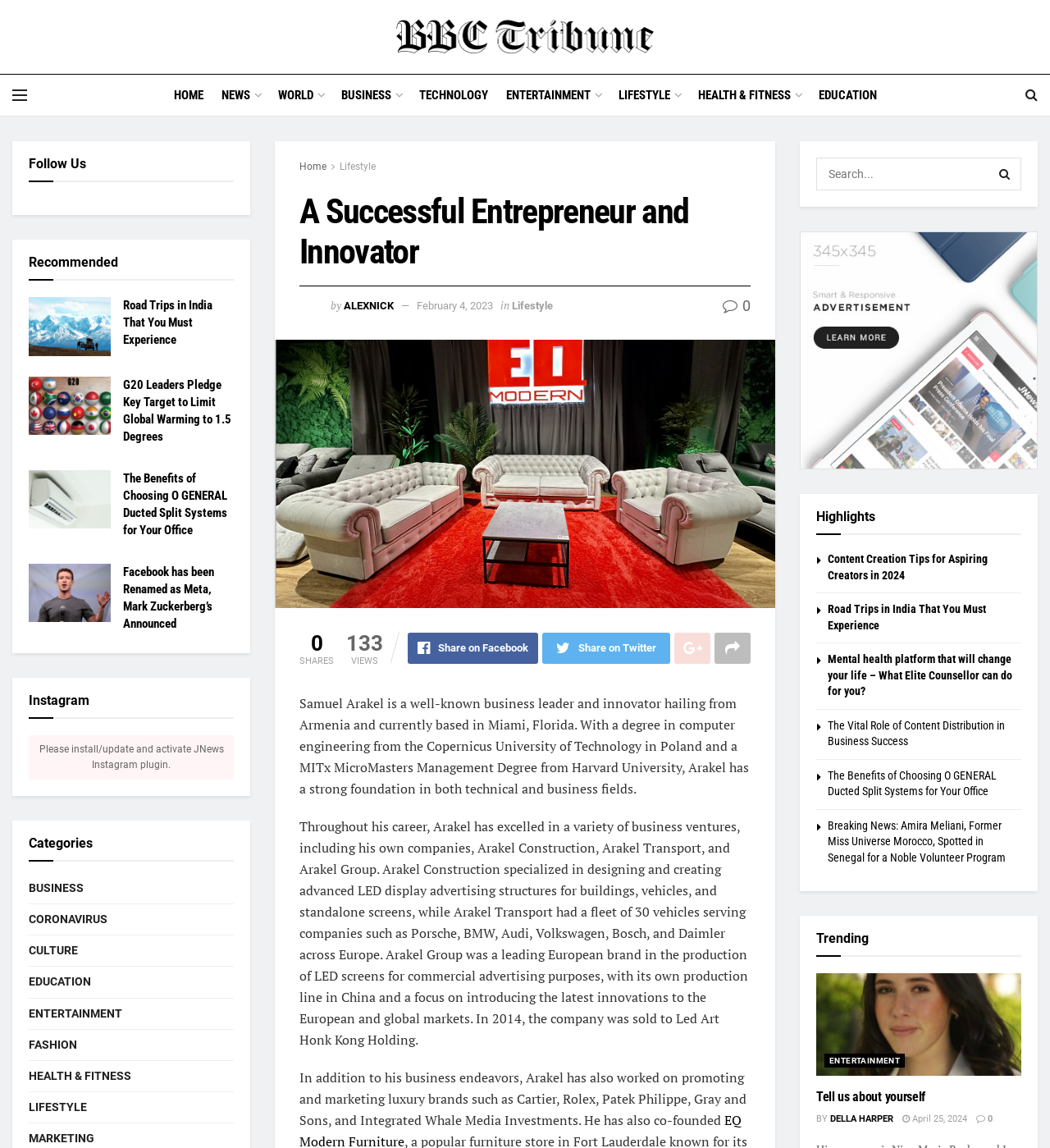What is the name of the company sold by Samuel Arakel in 2014?
Refer to the image and give a detailed answer to the query.

The static text on the webpage mentions that in 2014, the company Arakel Group was sold to Led Art Honk Kong Holding.